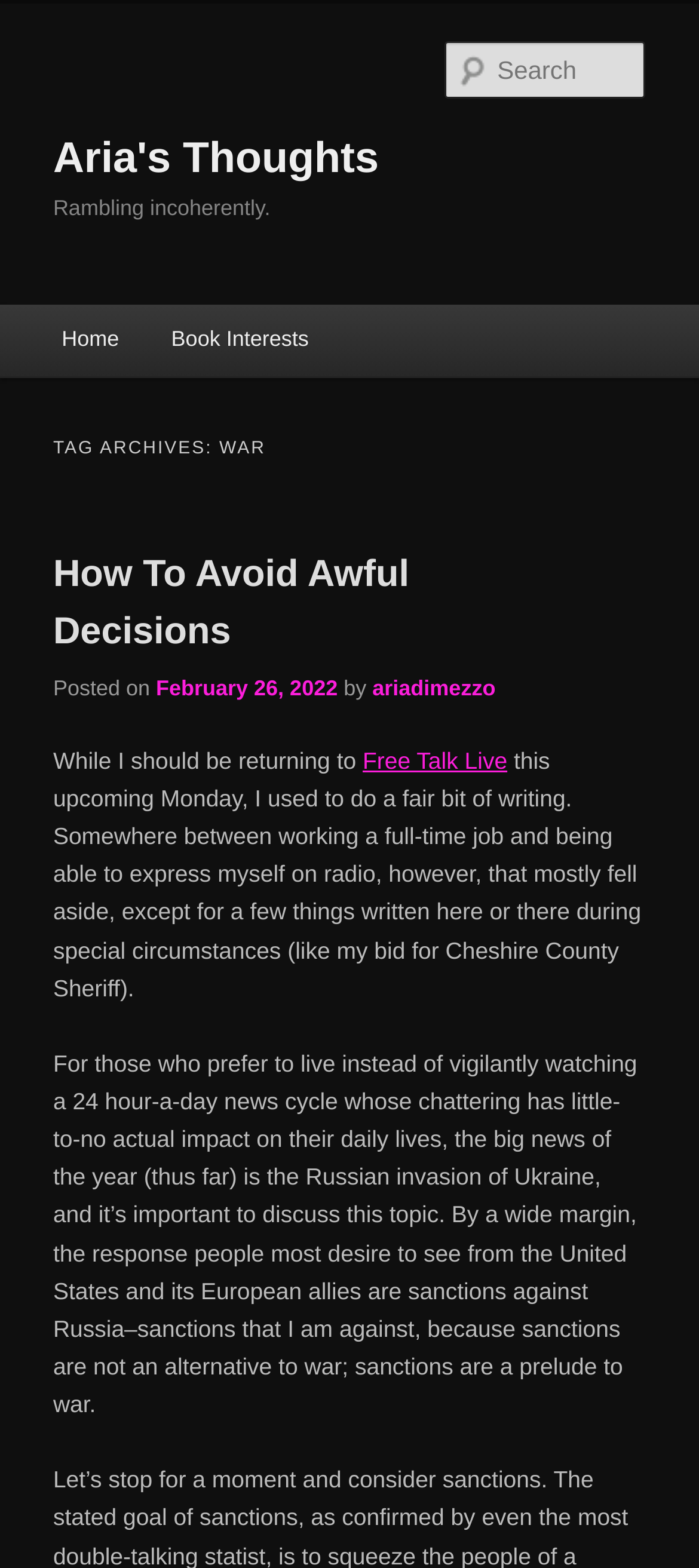Based on what you see in the screenshot, provide a thorough answer to this question: What is the date of the current post?

The date of the current post can be determined by looking at the link element with the text 'February 26, 2022' which is located below the post title.